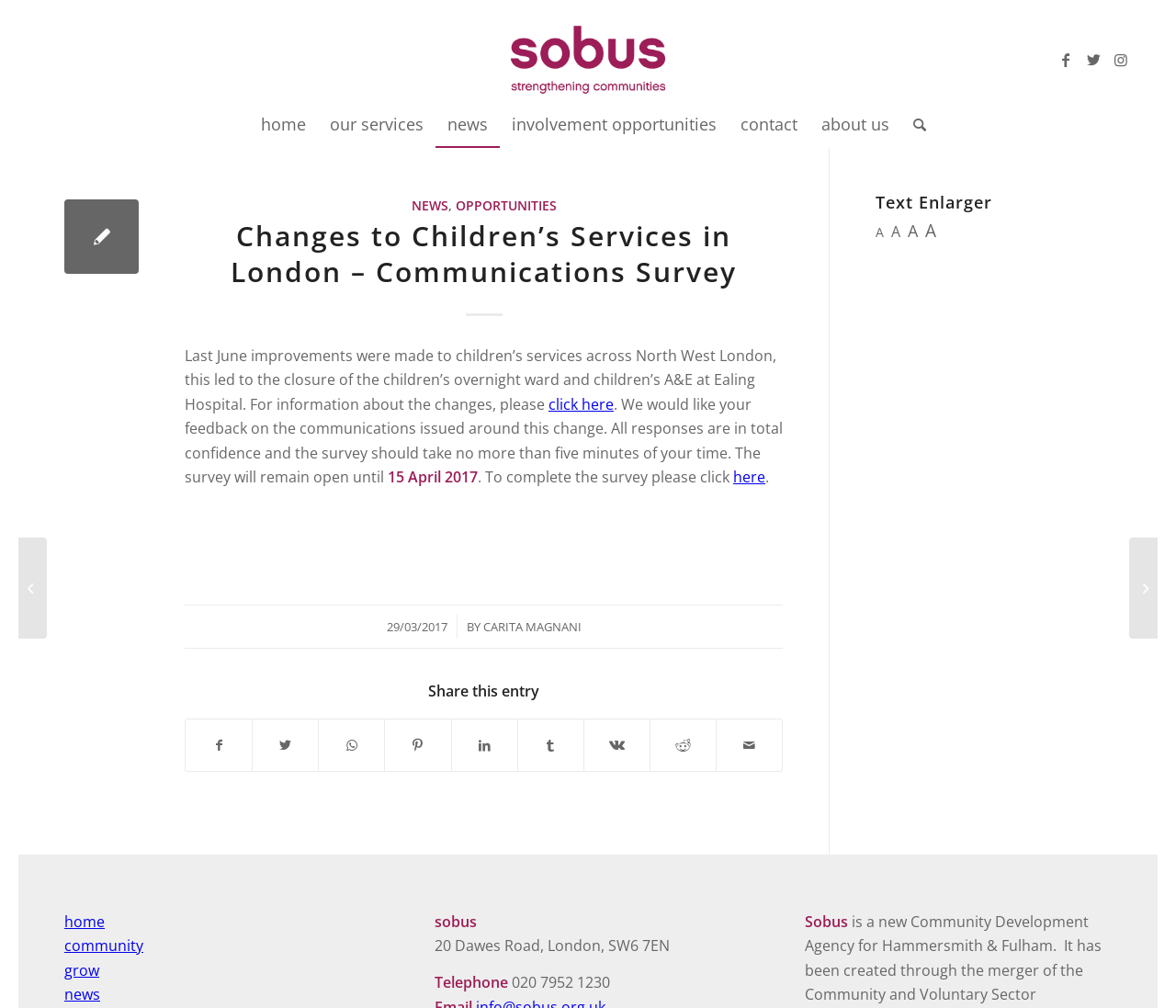Using the information in the image, give a detailed answer to the following question: What is the name of the organization?

The name of the organization can be found in the top-left corner of the webpage, where it is written as 'Changes to Children’s Services in London – Communications Survey – Sobus'. It is also mentioned in the social media links and the footer section of the webpage.